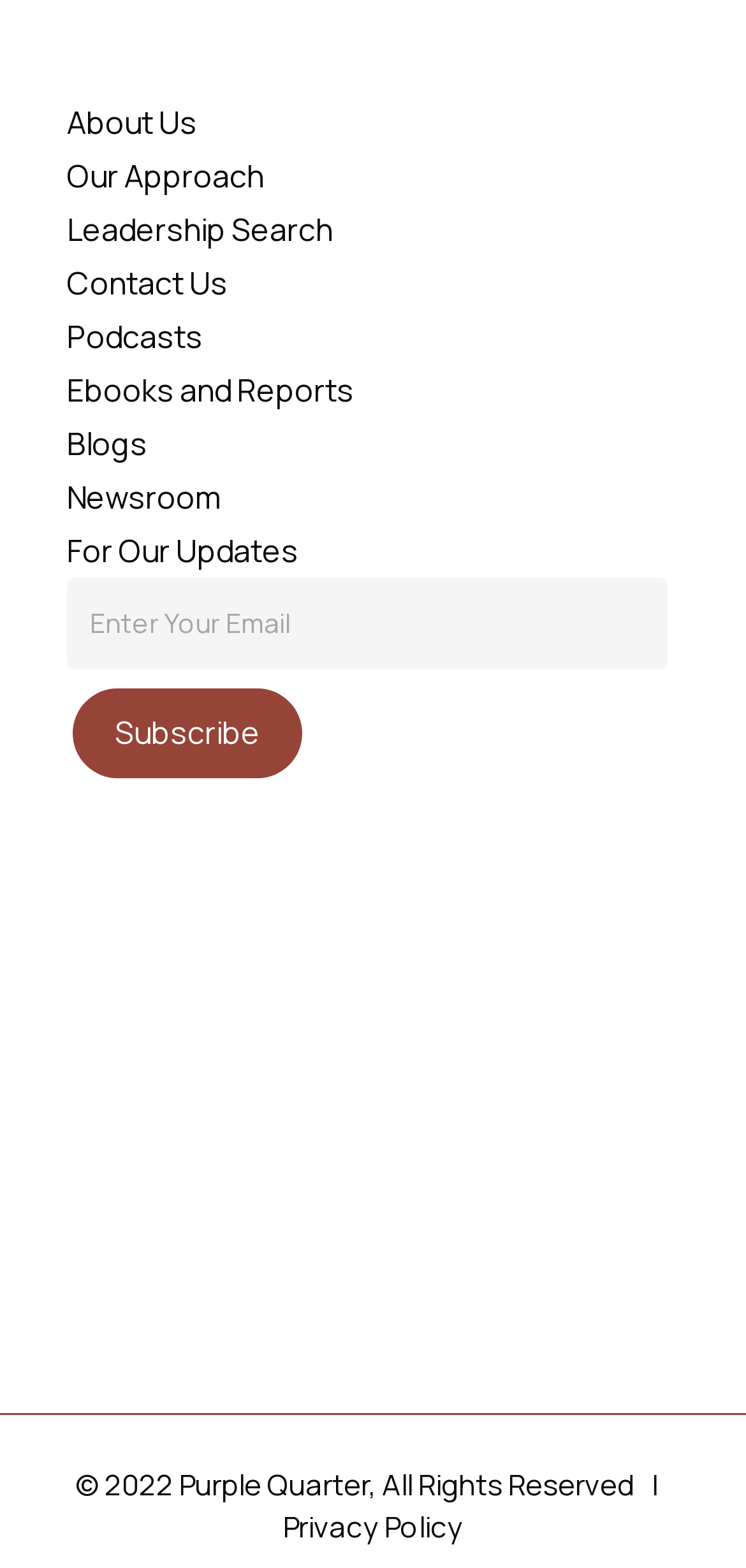Extract the bounding box coordinates of the UI element described by: "Blogs". The coordinates should include four float numbers ranging from 0 to 1, e.g., [left, top, right, bottom].

[0.09, 0.269, 0.197, 0.296]